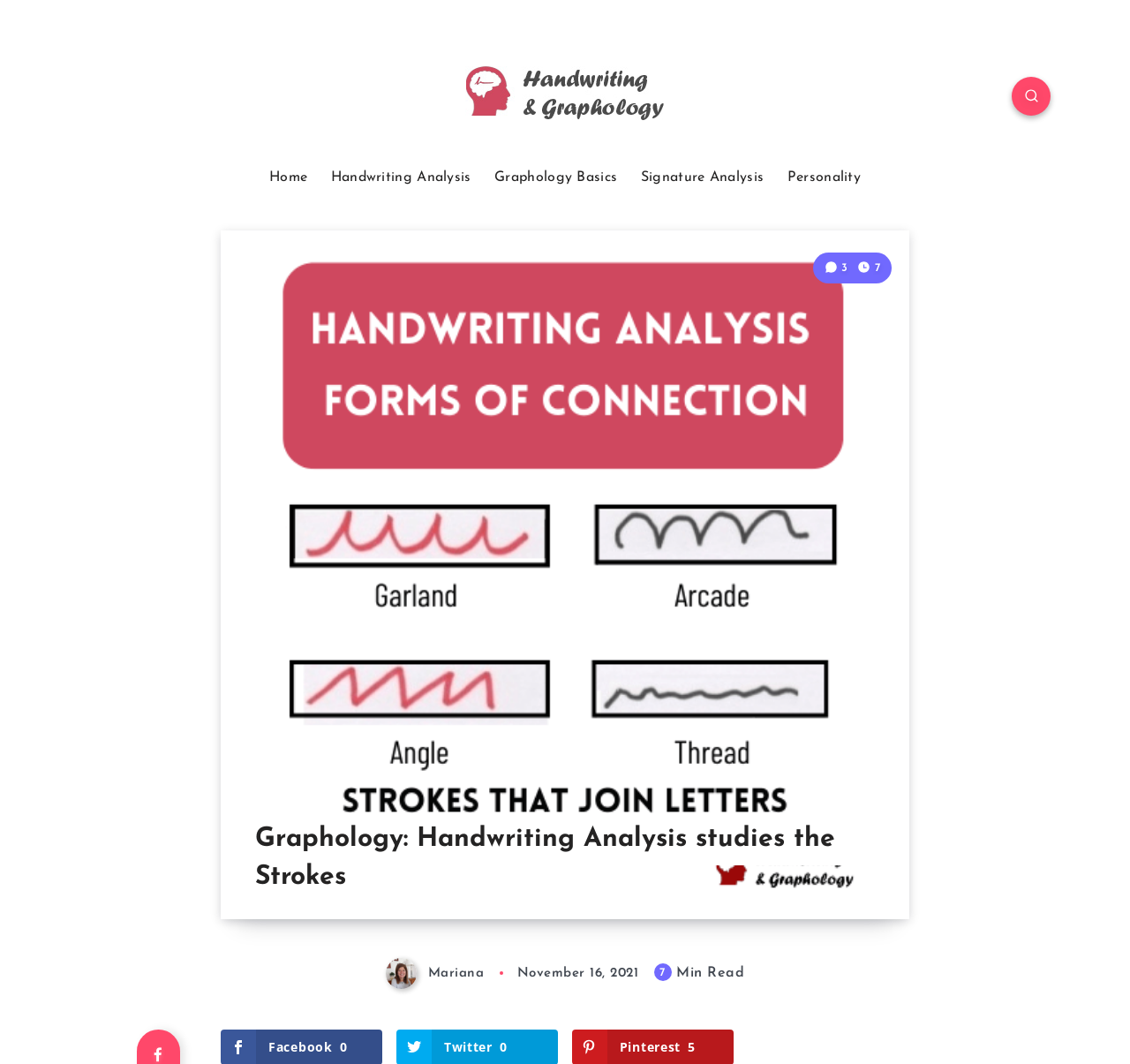Highlight the bounding box coordinates of the element that should be clicked to carry out the following instruction: "View the 'Handwriting Analysis' page". The coordinates must be given as four float numbers ranging from 0 to 1, i.e., [left, top, right, bottom].

[0.293, 0.158, 0.417, 0.175]